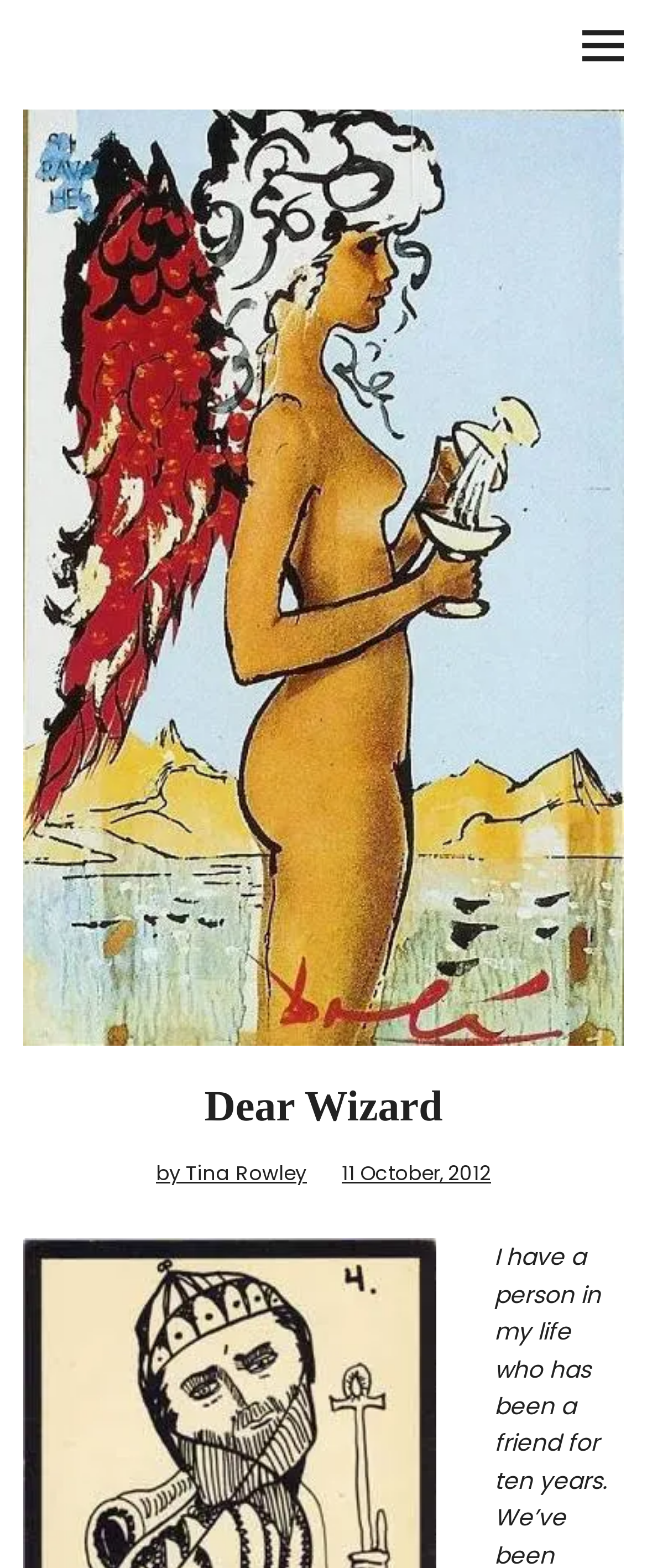Please determine the bounding box coordinates of the clickable area required to carry out the following instruction: "read about the author". The coordinates must be four float numbers between 0 and 1, represented as [left, top, right, bottom].

[0.241, 0.739, 0.474, 0.757]